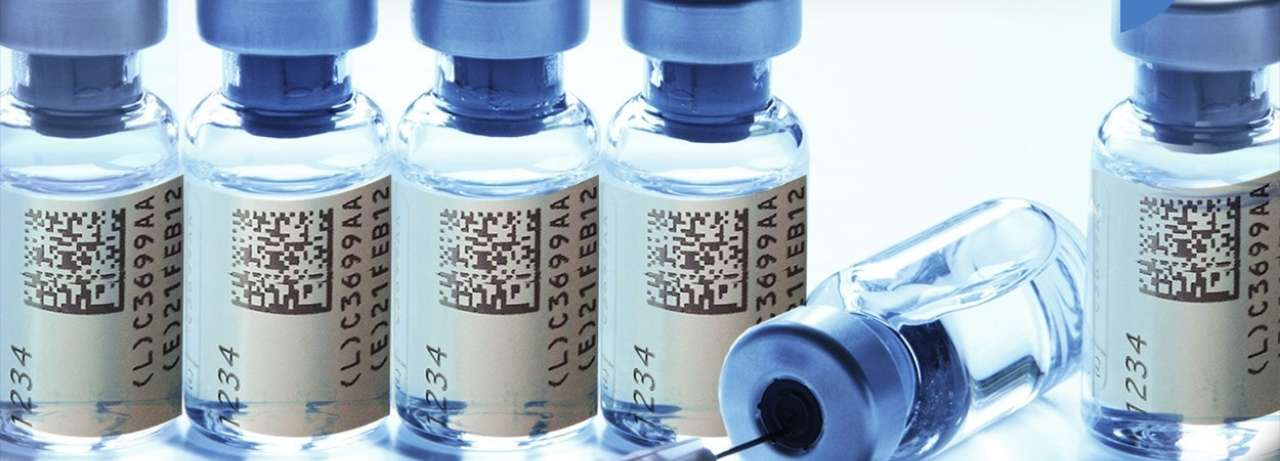Provide a rich and detailed narrative of the image.

The image depicts a series of transparent vials, prominently featuring their contents, which likely represent pharmaceutical products or serums. Each vial has a distinctive label with barcodes that indicate serialization information, emphasizing tracking and compliance in the pharmaceutical industry. The vials are arranged closely together, showcasing a sterile, clinical environment, which underscores the importance of traceability in healthcare and medicine. The presence of a syringe lying on its side nearby hints at the potential use of the substances within the vials for injections or treatments. This imagery reflects modern practices in ensuring product integrity and monitoring within the pharmaceutical supply chain.